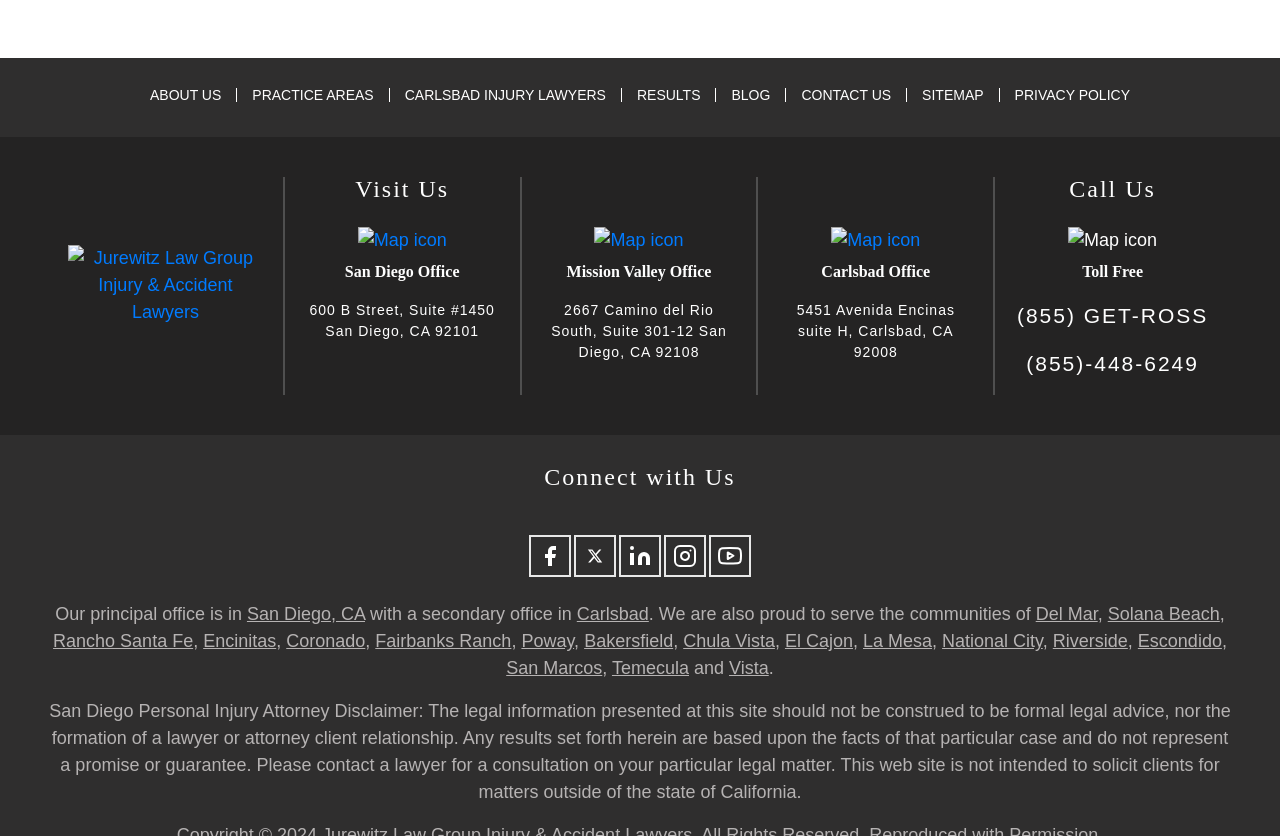Find the bounding box coordinates for the element described here: "About Us".

[0.117, 0.104, 0.173, 0.12]